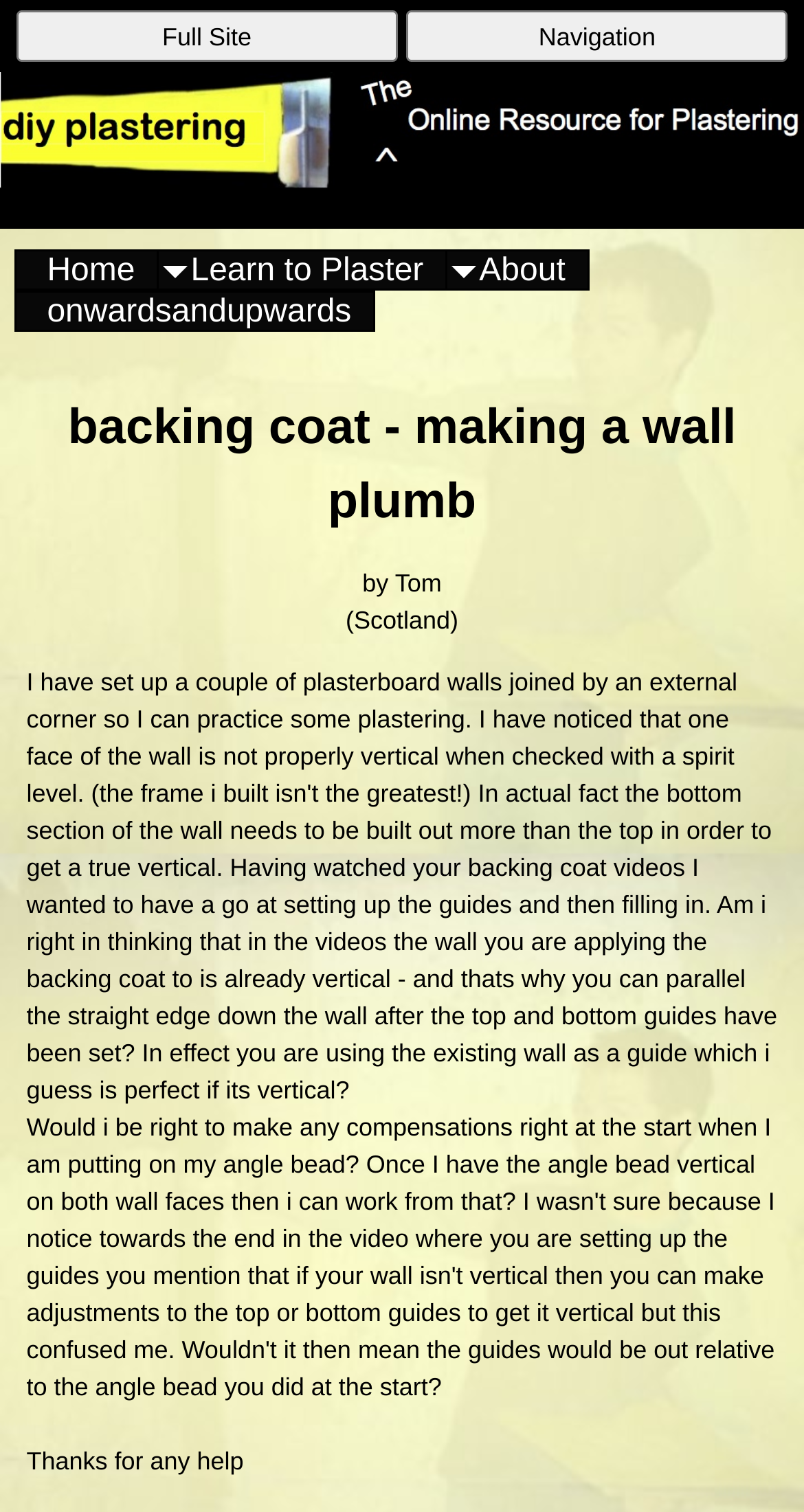Calculate the bounding box coordinates for the UI element based on the following description: "Full Site". Ensure the coordinates are four float numbers between 0 and 1, i.e., [left, top, right, bottom].

[0.02, 0.007, 0.495, 0.041]